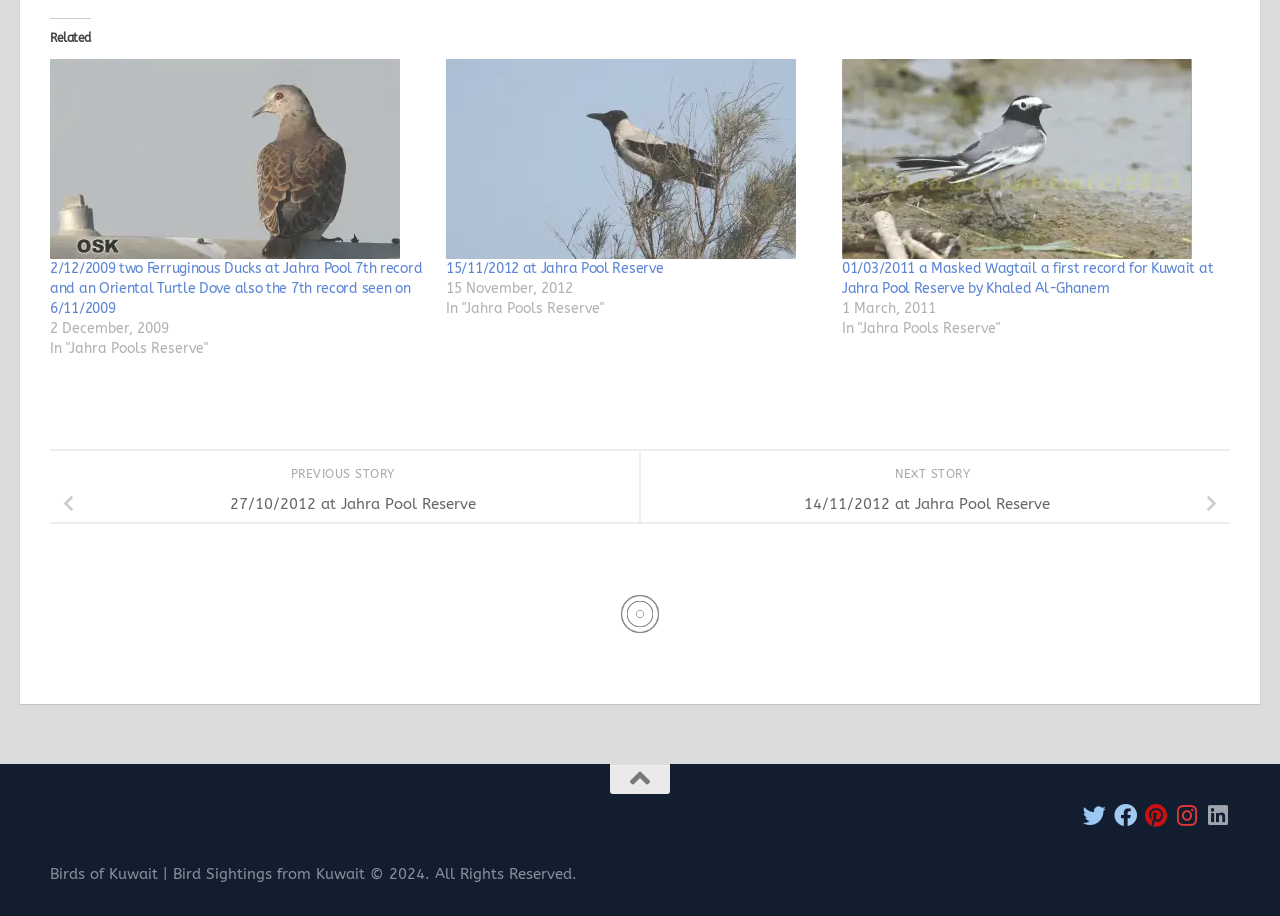What is the name of the reserve where the Ferruginous Ducks were spotted?
Answer the question with a thorough and detailed explanation.

I found the answer by looking at the link '2/12/2009 two Ferruginous Ducks at Jahra Pool 7th record and an Oriental Turtle Dove also the 7th record seen on 6/11/2009' and extracting the name of the reserve mentioned in the text.